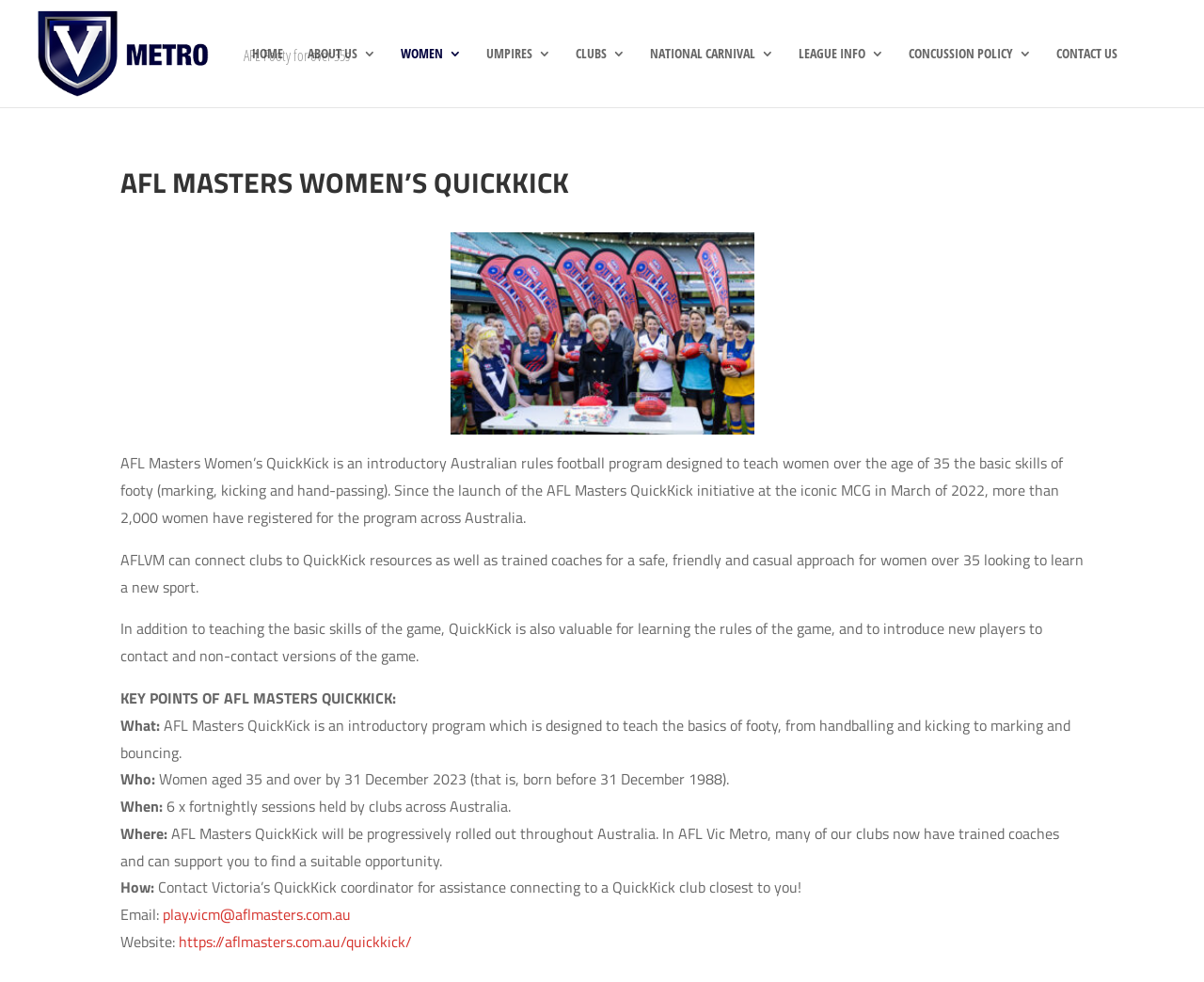Please determine the bounding box of the UI element that matches this description: parent_node: 1 out of 2. The coordinates should be given as (top-left x, top-left y, bottom-right x, bottom-right y), with all values between 0 and 1.

None